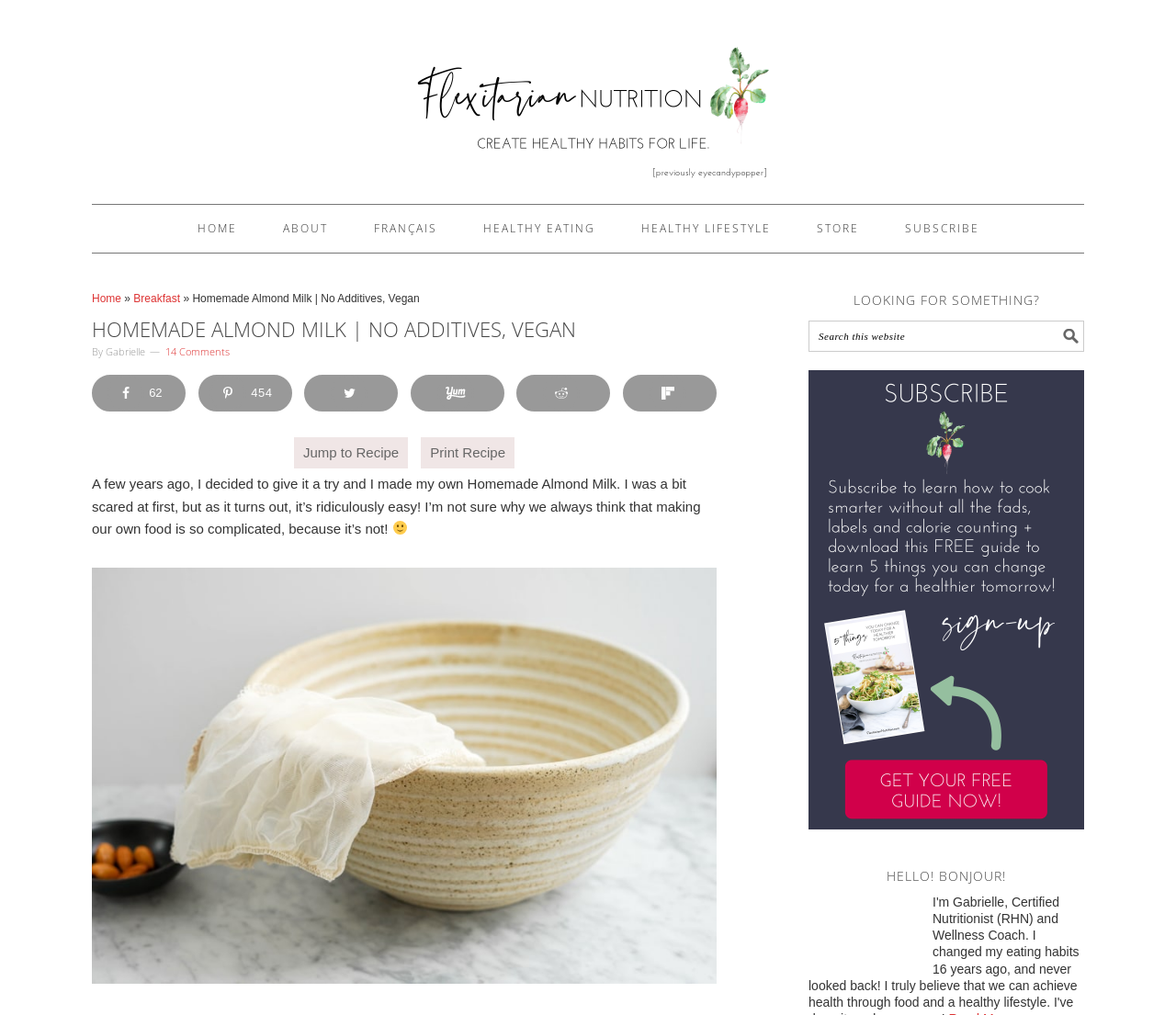Find the bounding box coordinates for the area you need to click to carry out the instruction: "Share on Facebook". The coordinates should be four float numbers between 0 and 1, indicated as [left, top, right, bottom].

[0.078, 0.369, 0.158, 0.405]